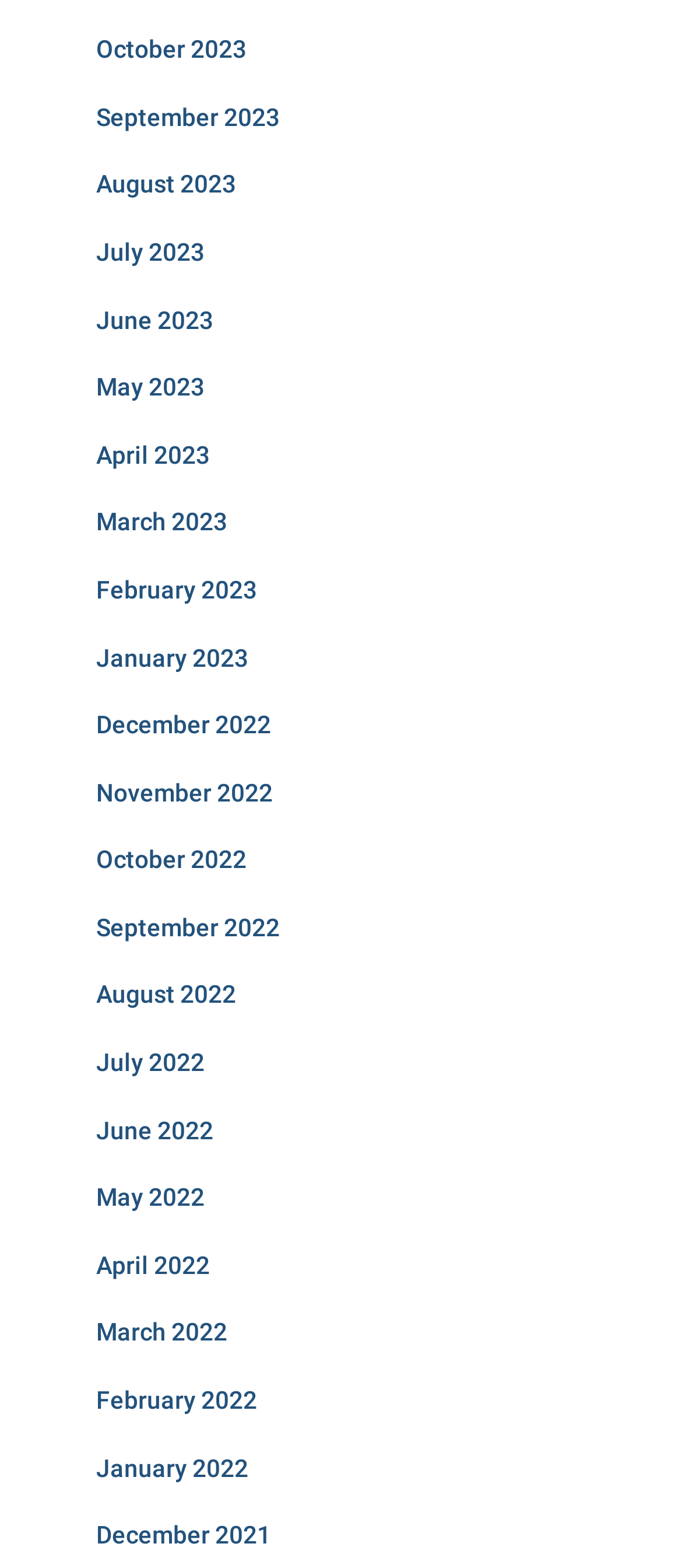Based on the description "August 2022", find the bounding box of the specified UI element.

[0.141, 0.626, 0.346, 0.643]